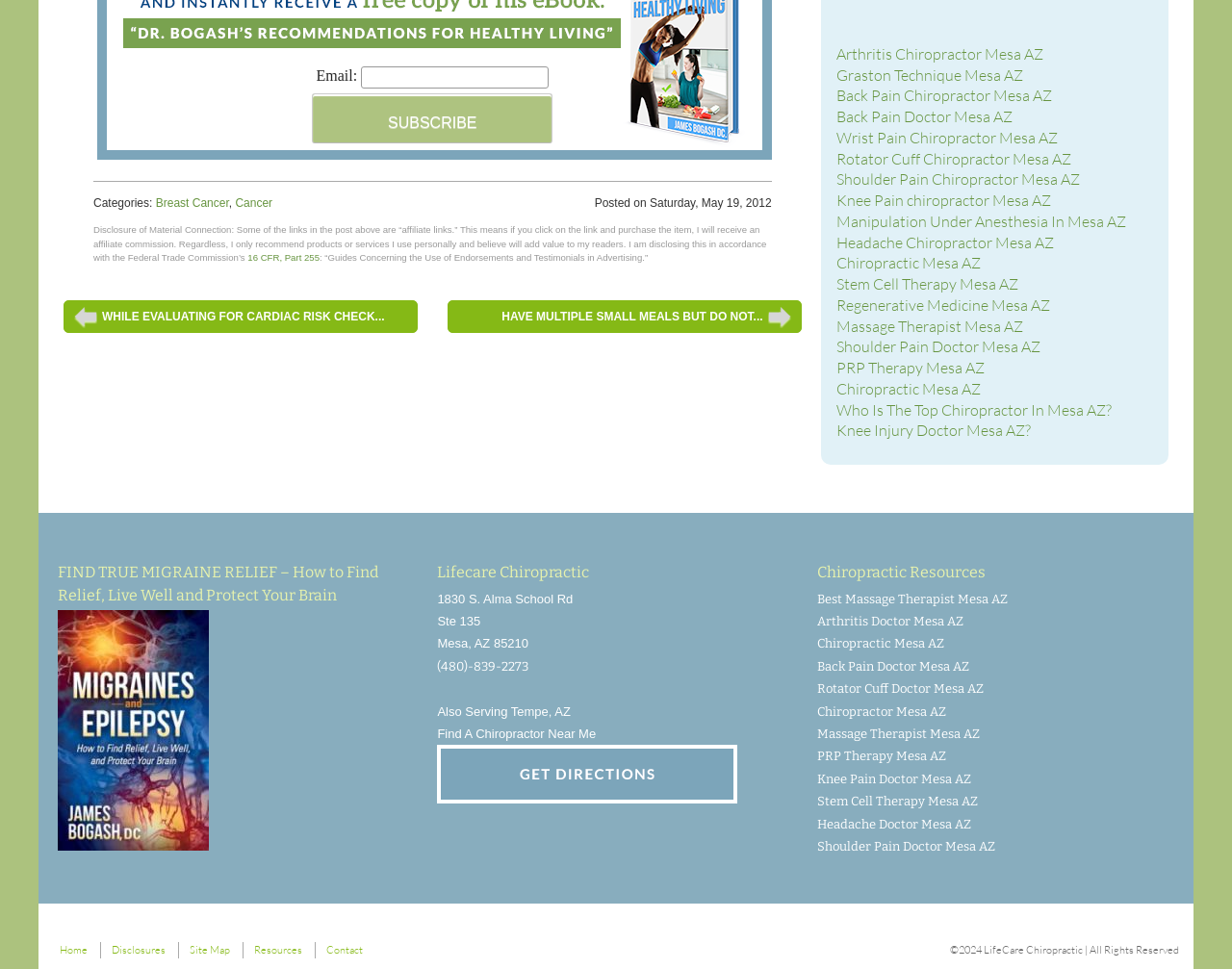Consider the image and give a detailed and elaborate answer to the question: 
What is the purpose of the 'Get Directions' link?

The 'Get Directions' link is located near the address of Lifecare Chiropractic, suggesting that it provides a way for users to navigate to the office using a mapping service or GPS.